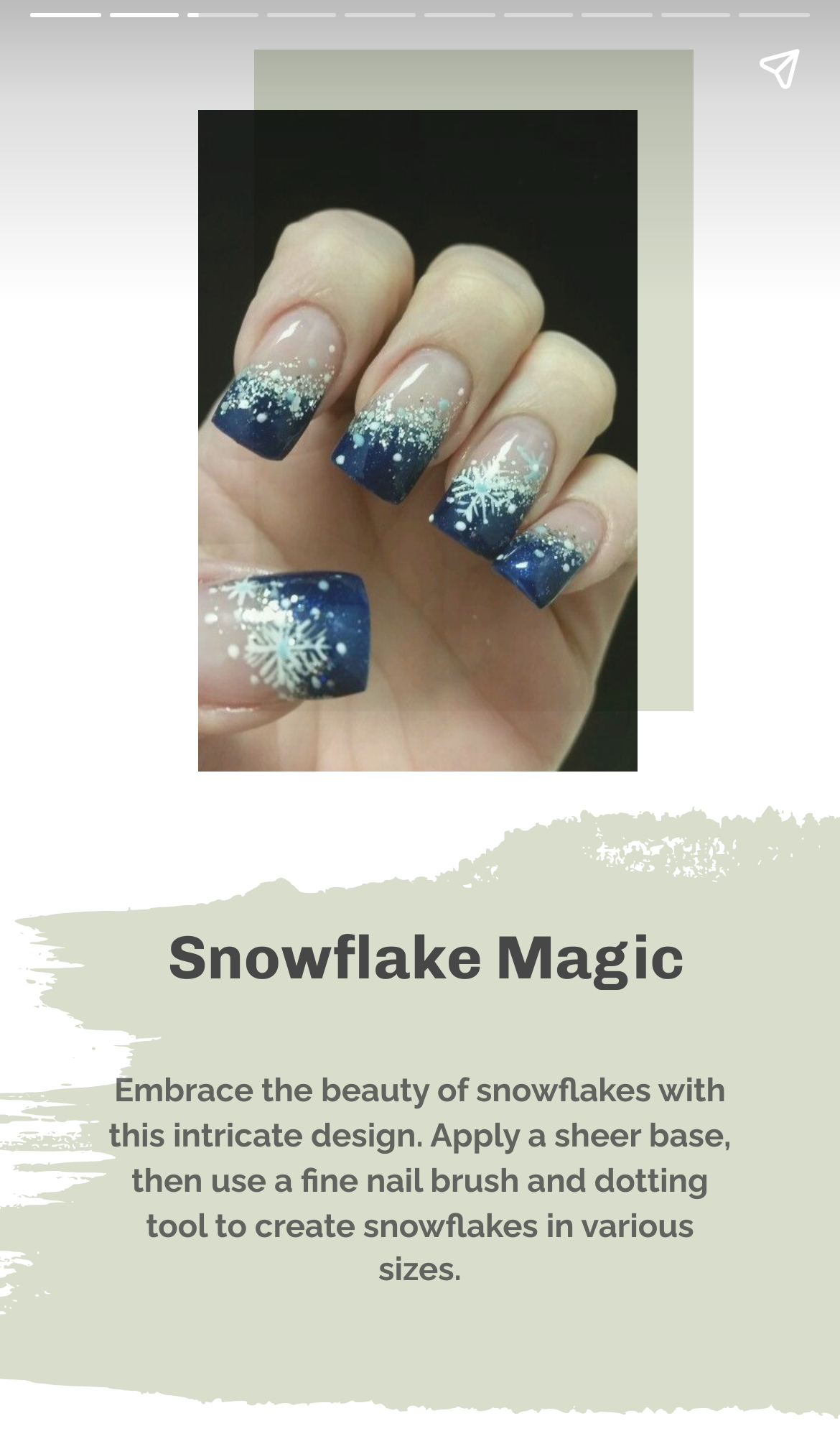Generate a comprehensive description of the contents of the webpage.

This webpage is about showcasing winter nail ideas, specifically featuring a design called "Snowflake Magic". At the top of the page, there is a large image of the "Snowflake Magic" nail design, taking up most of the width and about half of the height of the page. Below the image, there is a heading with the same title, "Snowflake Magic", which is centered and spans almost the entire width of the page.

Underneath the heading, there is a paragraph of text that describes the nail design, explaining how to achieve the look by applying a sheer base and using a fine nail brush and dotting tool to create snowflakes in various sizes. This text is positioned near the center of the page, slightly to the right of the heading.

At the very top of the page, there is a narrow horizontal section that spans the entire width, containing three buttons: "Share story" on the right, and "Previous page" and "Next page" on the left.